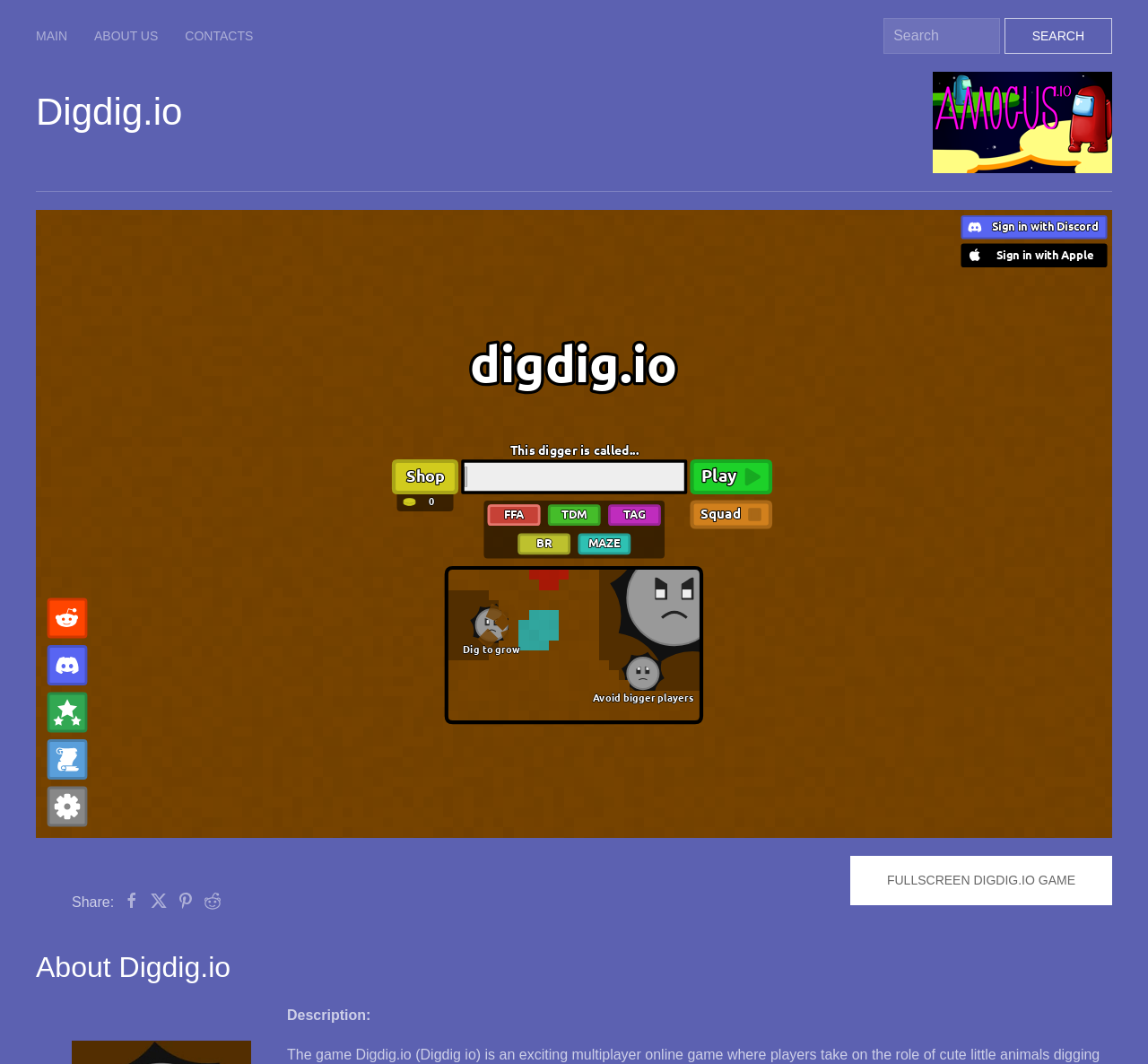Respond to the question below with a concise word or phrase:
What is the purpose of the textbox at the top right?

Search